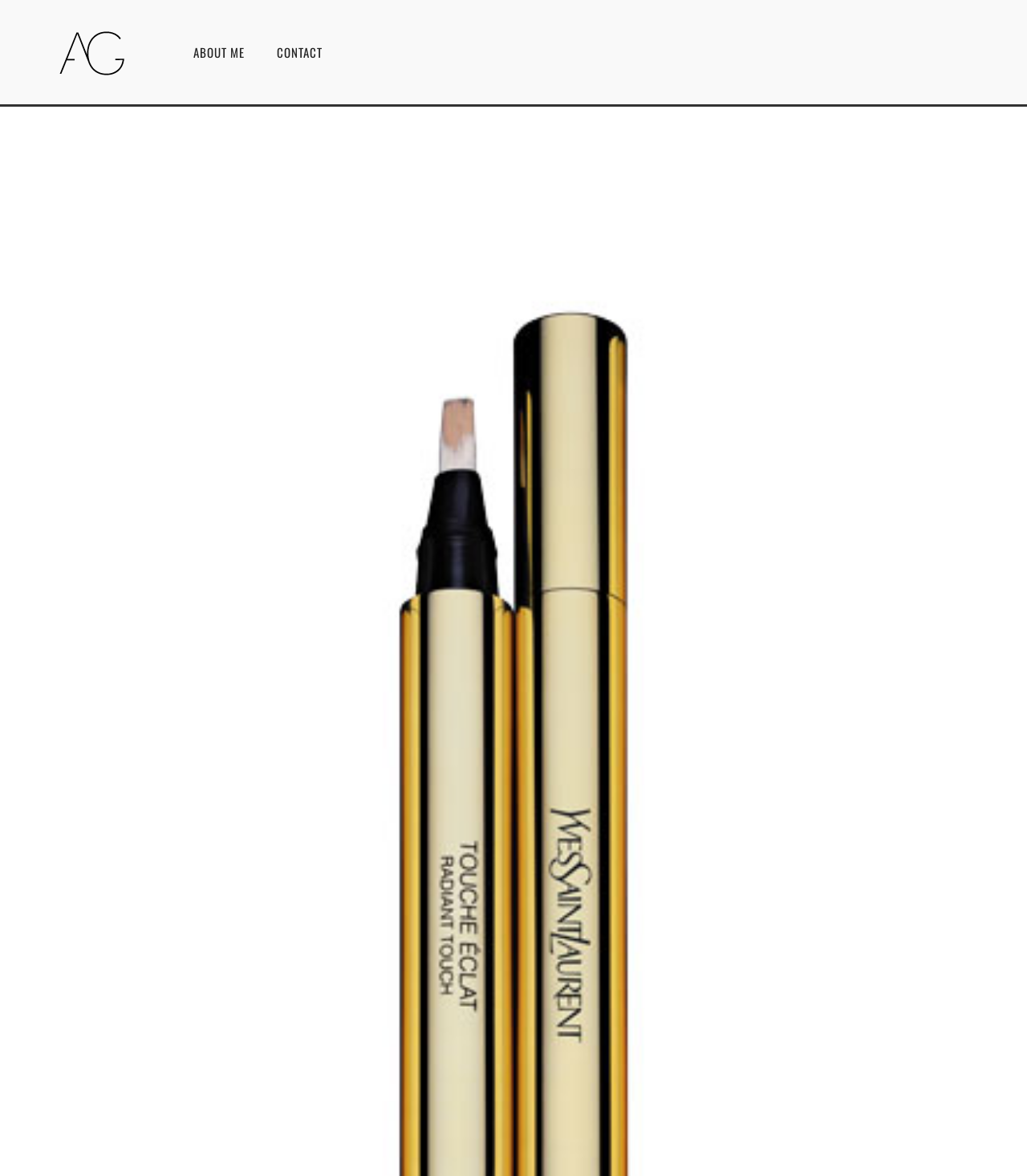Find the bounding box coordinates for the UI element that matches this description: "CONTACT".

[0.254, 0.037, 0.314, 0.052]